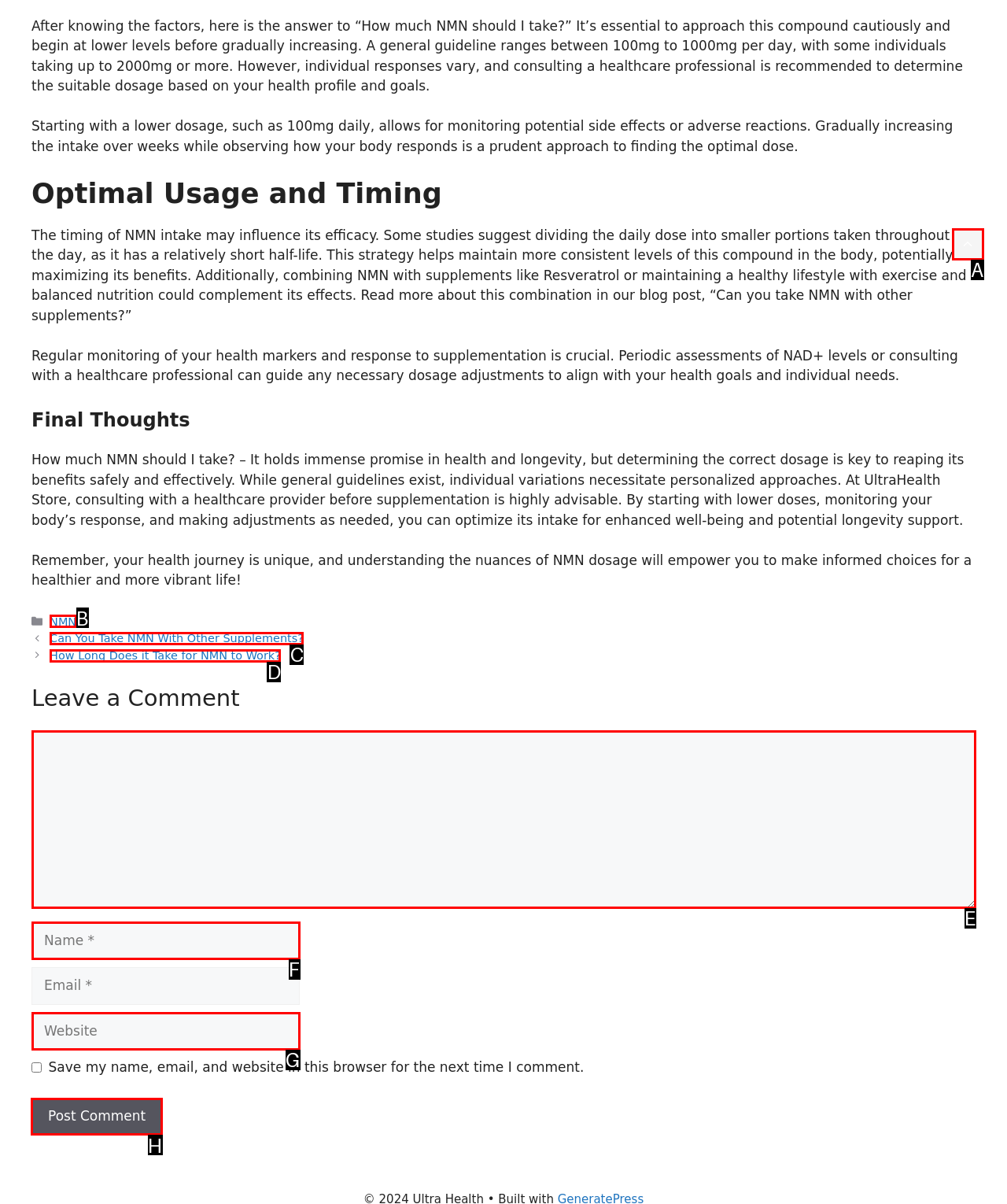Tell me which one HTML element I should click to complete the following task: Click the 'Post Comment' button Answer with the option's letter from the given choices directly.

H